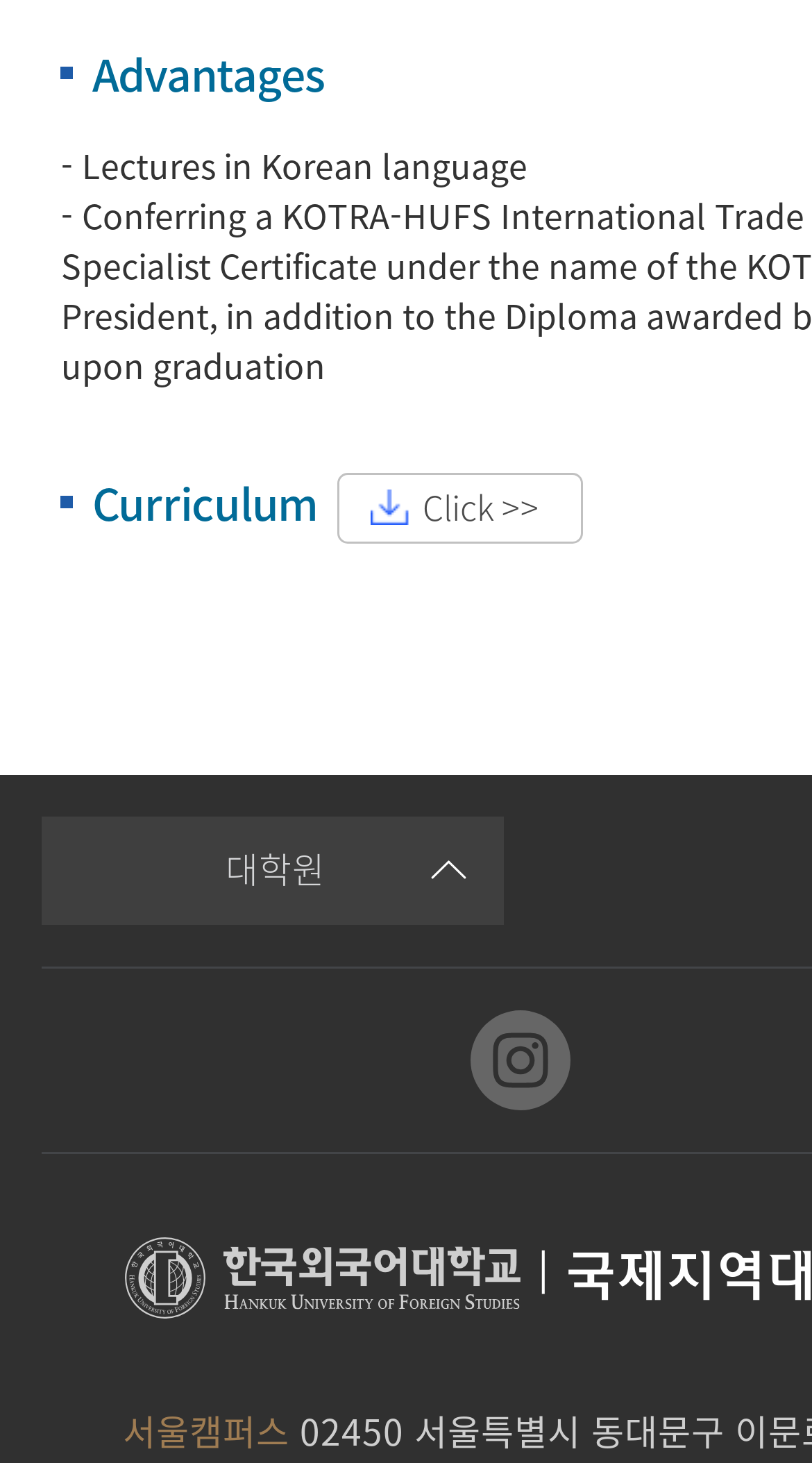What social media platform is linked?
Refer to the screenshot and respond with a concise word or phrase.

Instagram